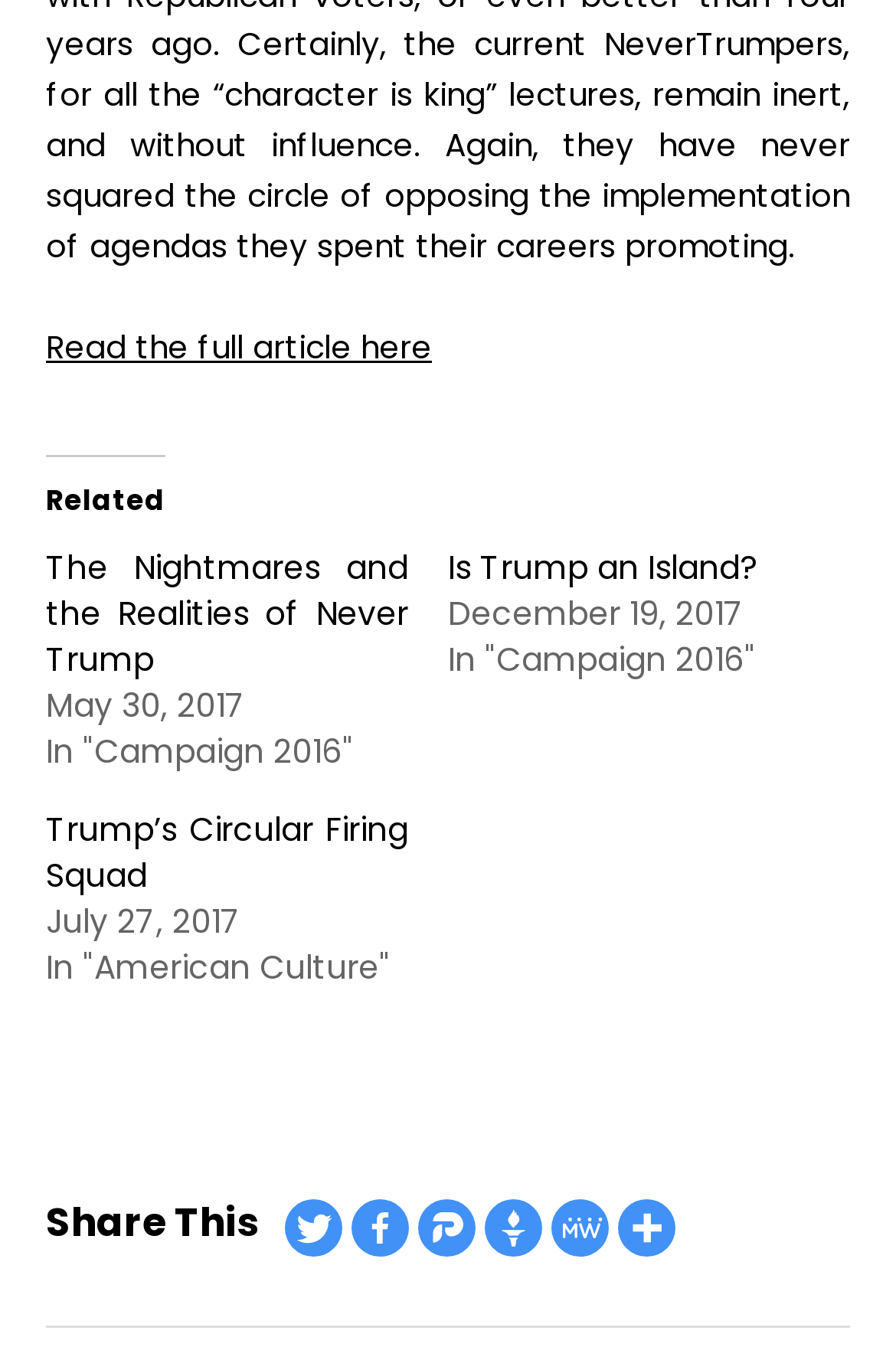Predict the bounding box coordinates of the area that should be clicked to accomplish the following instruction: "Book an appointment". The bounding box coordinates should consist of four float numbers between 0 and 1, i.e., [left, top, right, bottom].

None